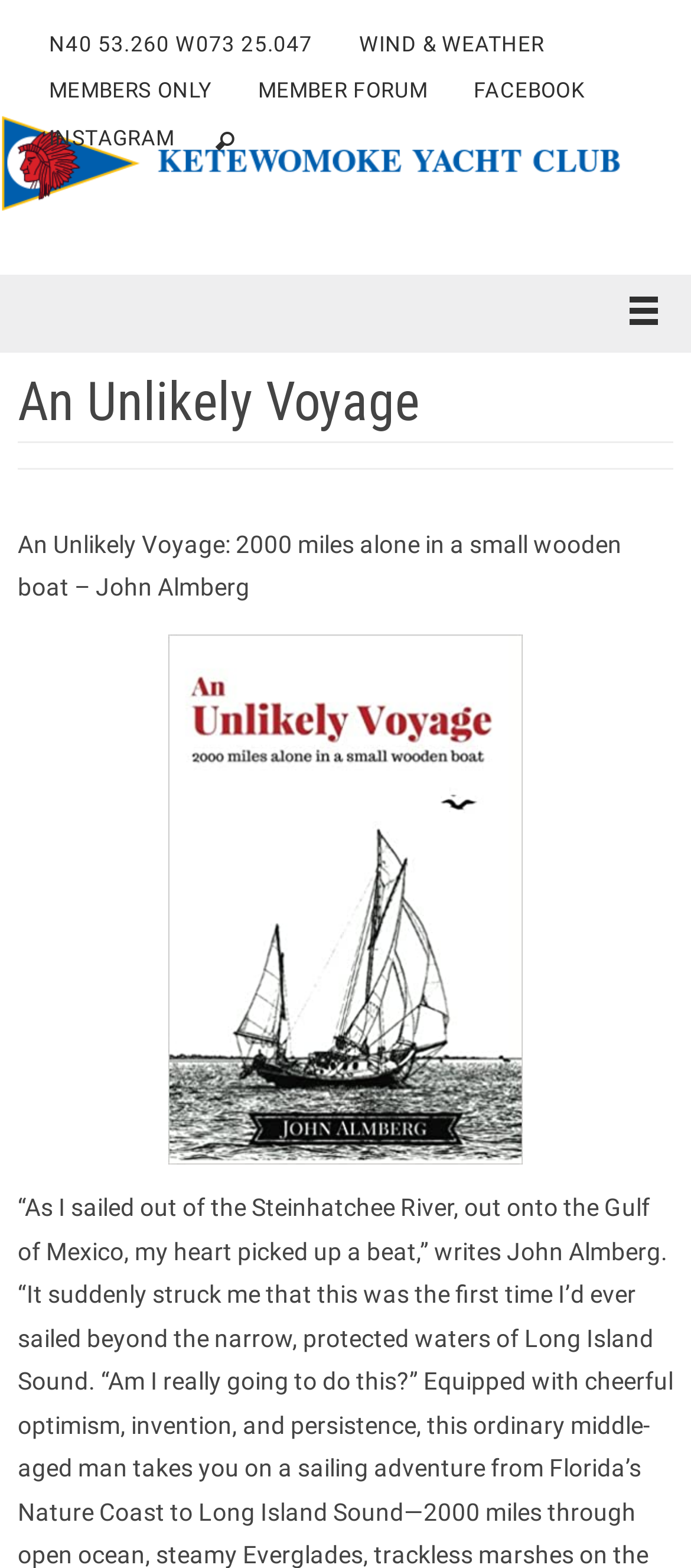Please provide the main heading of the webpage content.

An Unlikely Voyage